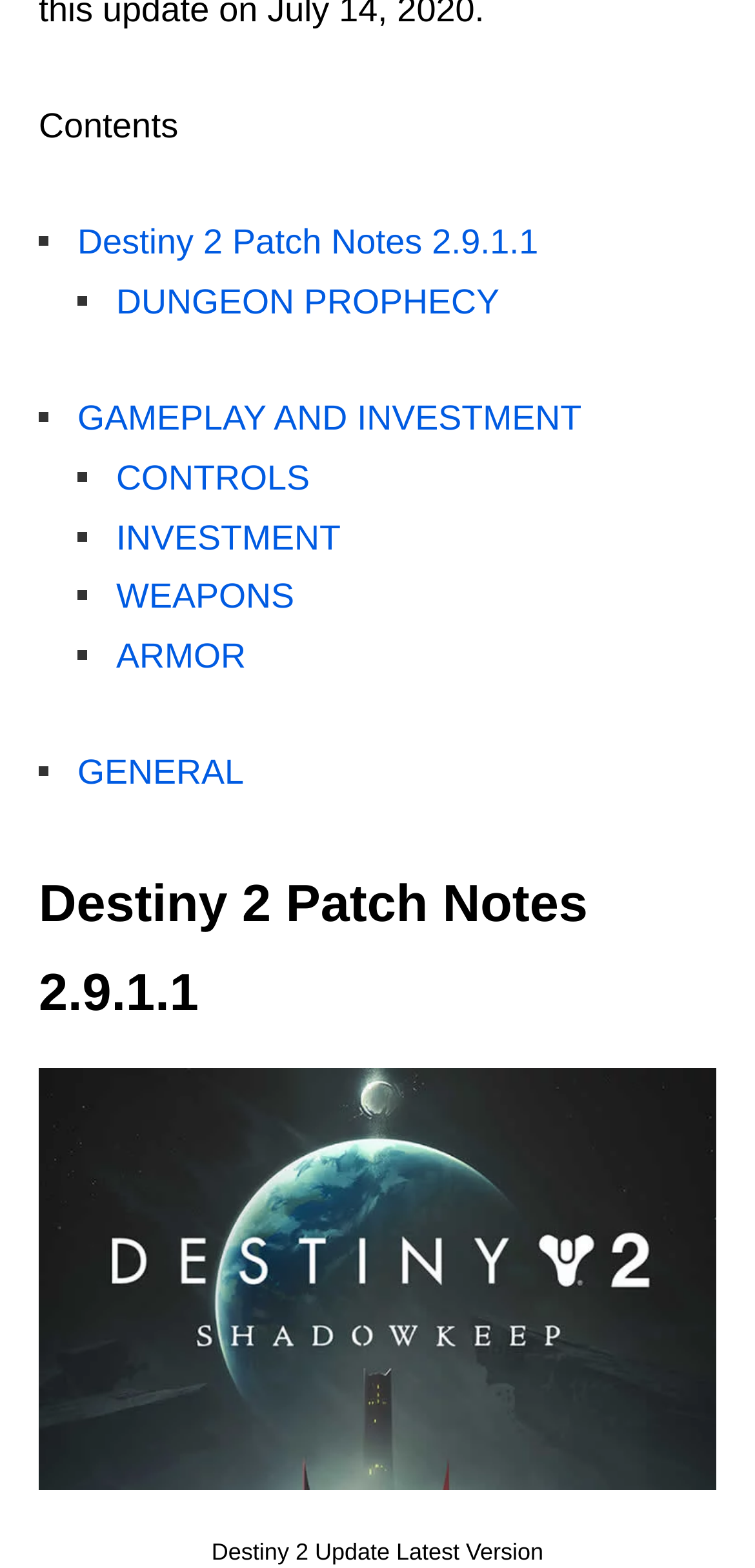Respond to the following question with a brief word or phrase:
What is the latest version of Destiny 2 update?

Latest Version